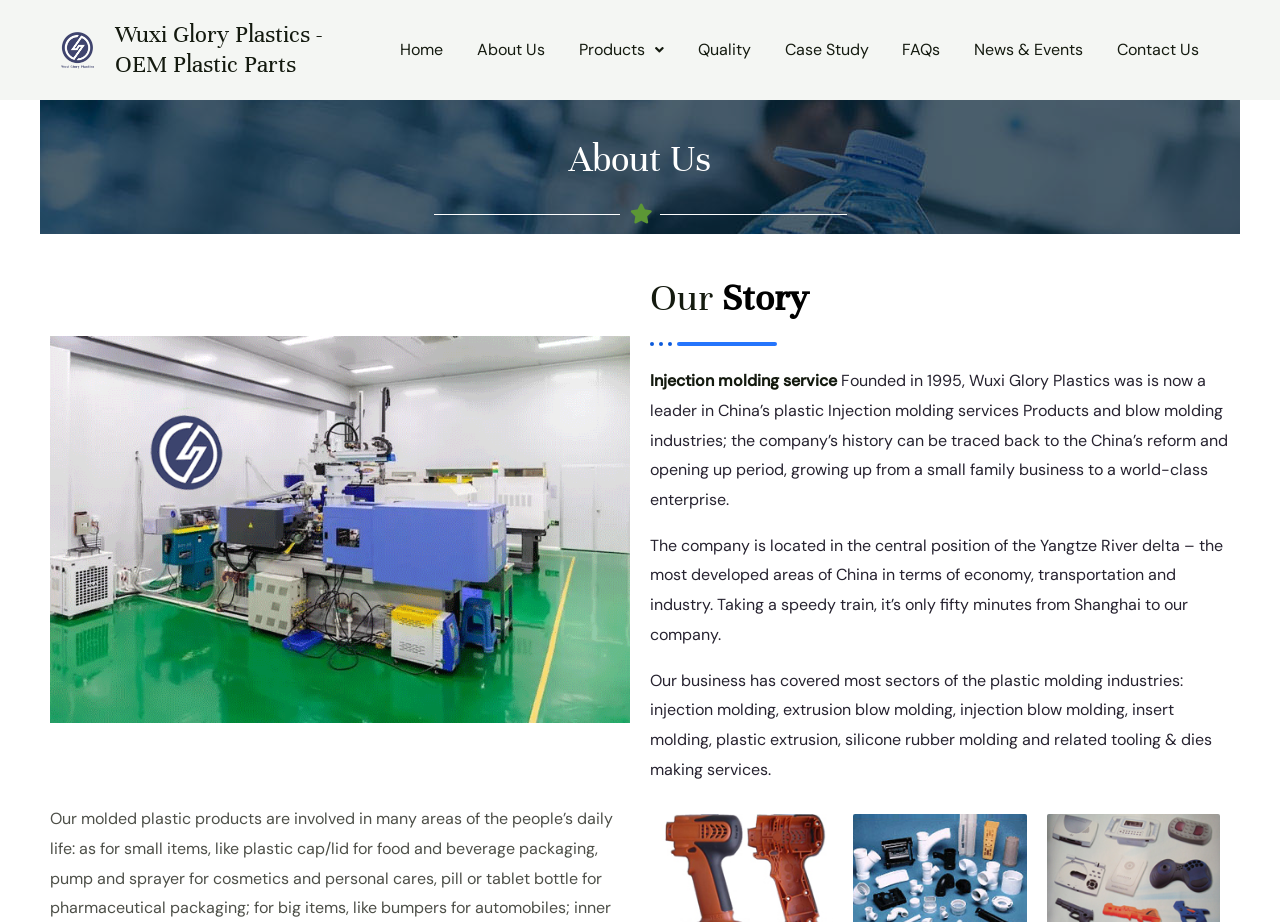Locate the bounding box coordinates of the area to click to fulfill this instruction: "View the 'About Us' page". The bounding box should be presented as four float numbers between 0 and 1, in the order [left, top, right, bottom].

[0.359, 0.029, 0.439, 0.079]